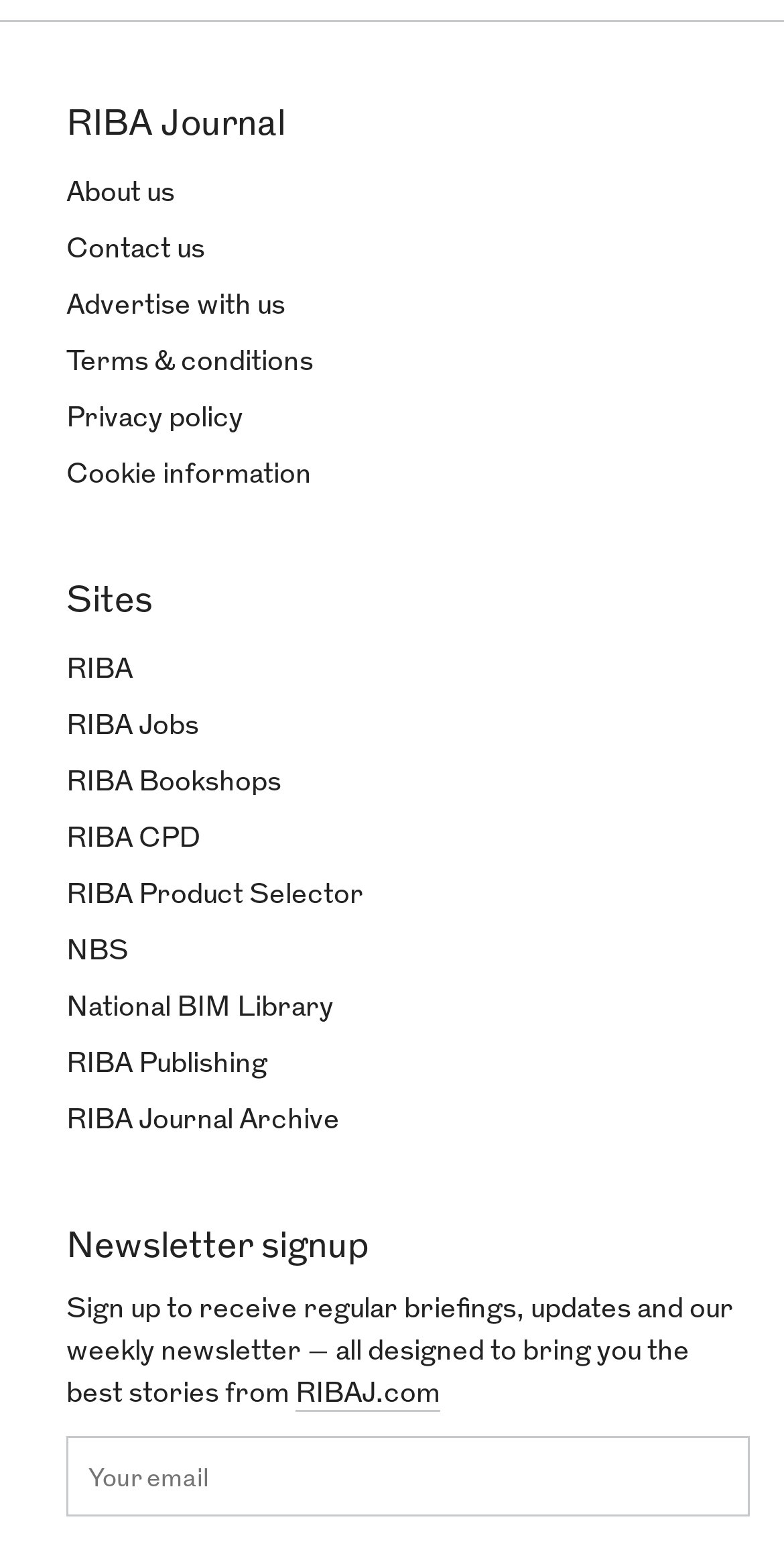Please identify the bounding box coordinates of the element that needs to be clicked to execute the following command: "Read terms and conditions". Provide the bounding box using four float numbers between 0 and 1, formatted as [left, top, right, bottom].

[0.085, 0.225, 0.4, 0.244]